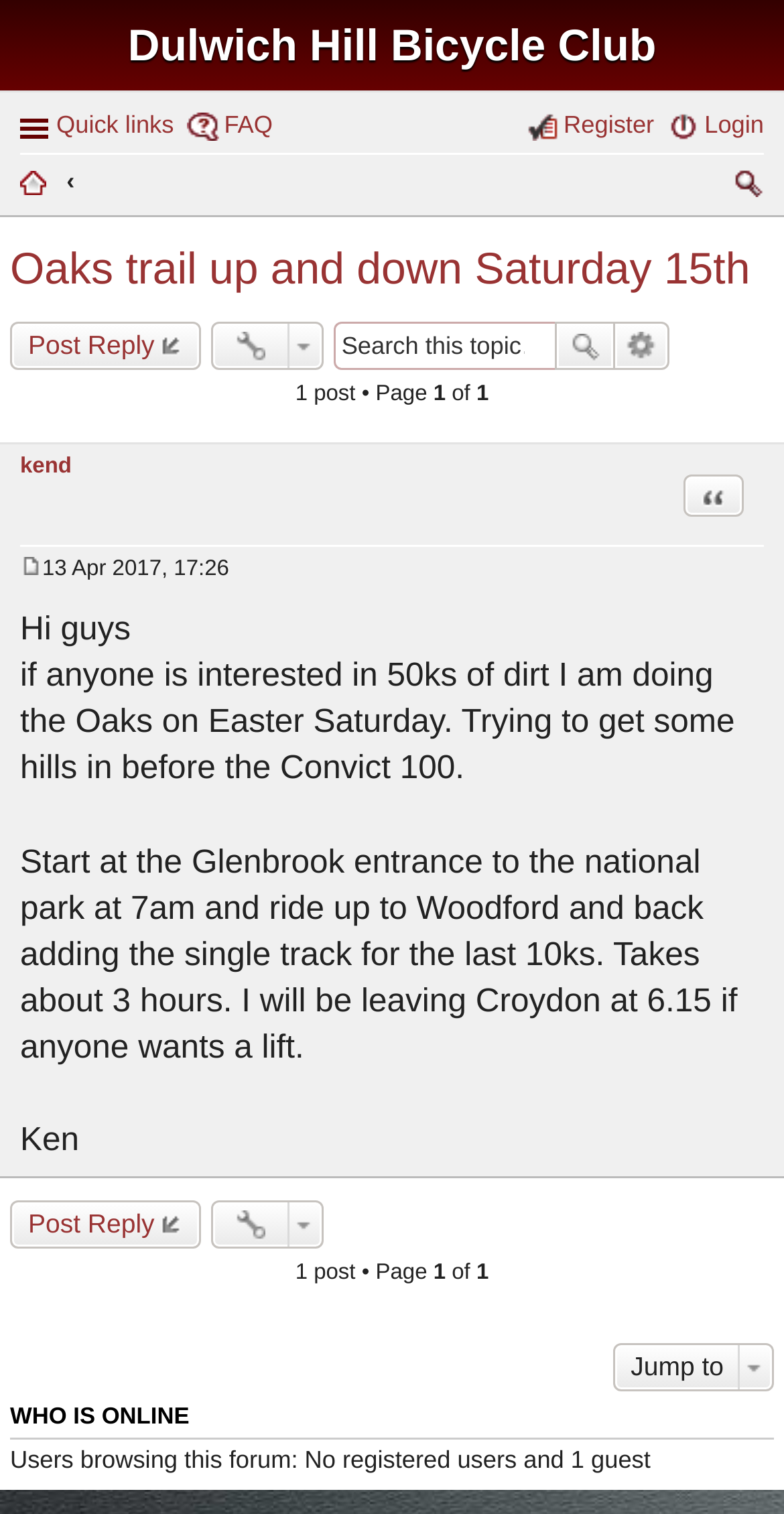Provide a thorough description of the webpage's content and layout.

The webpage is about a bicycle club, specifically a discussion forum for the Dulwich Hill Bicycle Club. At the top, there is a heading with the club's name, followed by two horizontal menubars with various menu items such as "Quick links", "FAQ", "Login", "Register", and "Search". 

Below the menubars, there is a main section with a heading that reads "Oaks trail up and down Saturday 15th". This heading is a link, and it is followed by a link to "Post Reply" and a generic element labeled "Topic tools". 

To the right of these elements, there is a search box with a label "Search this topic…" and a "Search" button. Below the search box, there are two lines of text indicating that there is one post on the current page. 

The main content of the page is a discussion thread, which starts with a post from a user named "kend" who is planning to ride the Oaks trail on Easter Saturday. The post includes details about the ride, such as the starting point, the route, and the expected duration. 

Below the post, there are links to "Quote" and "Post", as well as the post's timestamp and the user's name. The post is followed by a series of static text elements that display the post's content. 

At the bottom of the page, there are links to "Post Reply" and "Topic tools" again, as well as a "Jump to" element and a heading that reads "WHO IS ONLINE". Below this heading, there is a static text element that displays information about the users currently browsing the forum.